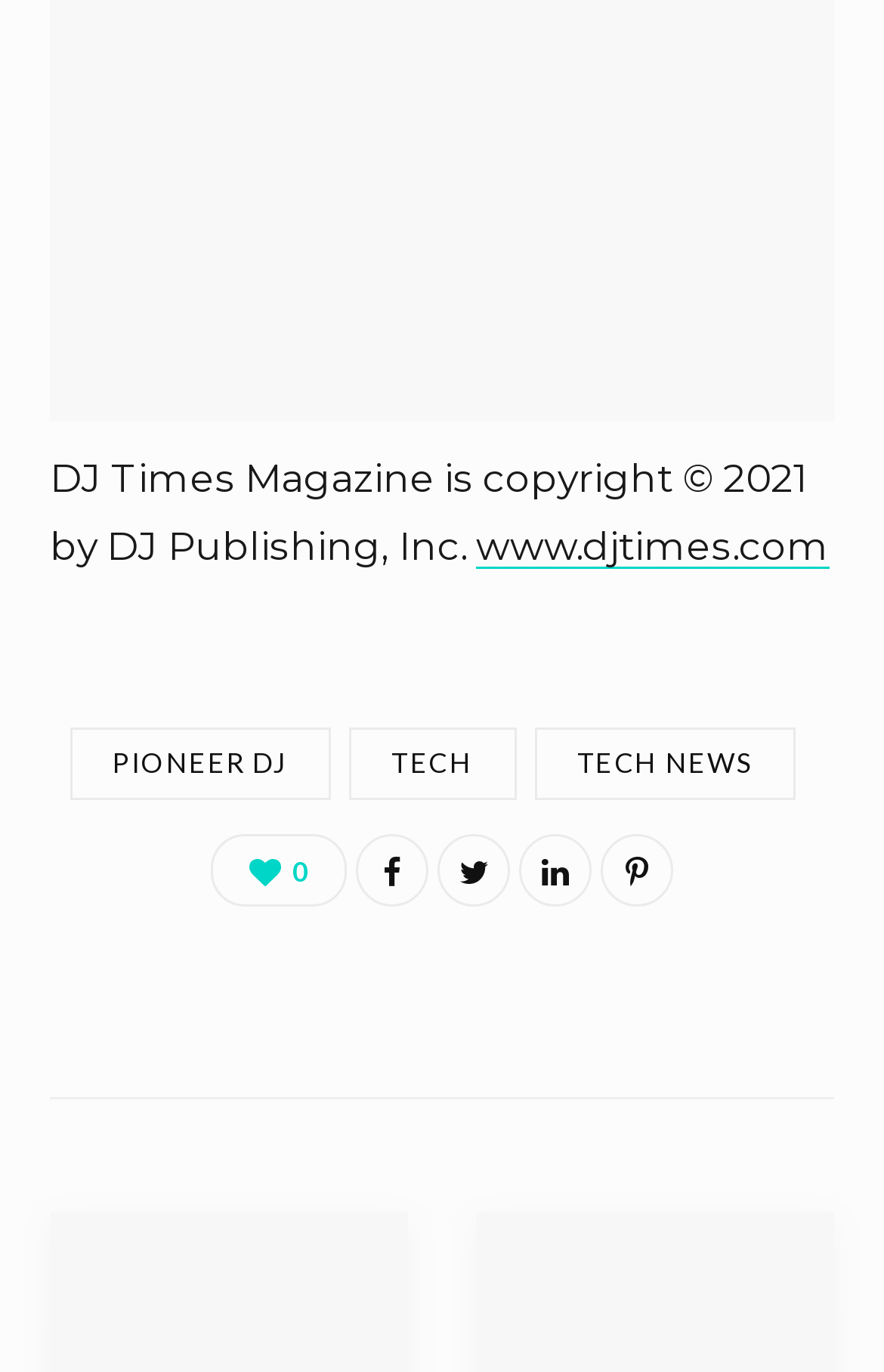What is the name of the company that owns DJ Times Magazine?
Examine the image and provide an in-depth answer to the question.

The company name can be found at the top of the webpage, where it says 'DJ Times Magazine is copyright © 2021 by DJ Publishing, Inc.'